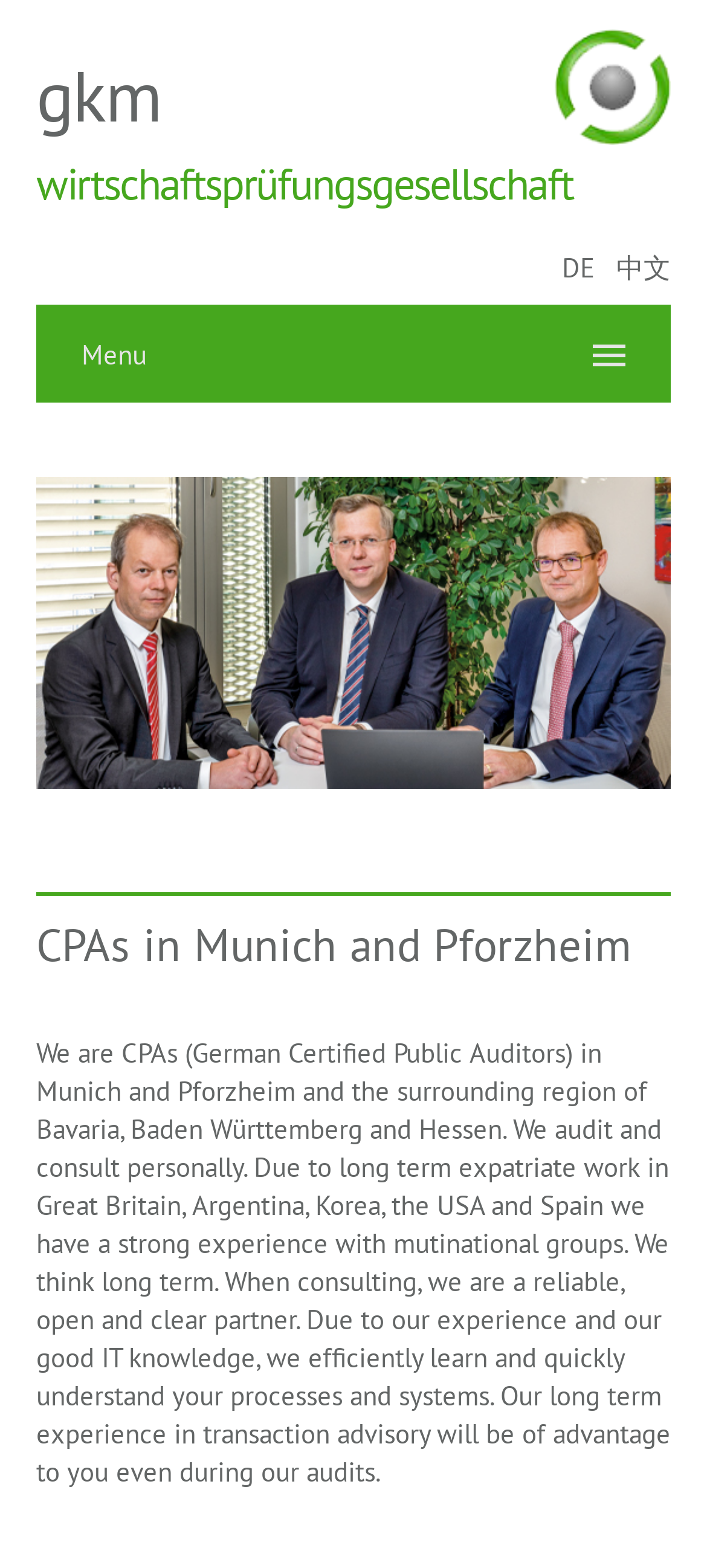Utilize the details in the image to give a detailed response to the question: What is the profession of the people mentioned on the webpage?

Based on the StaticText element with the text 'We are CPAs (German Certified Public Auditors) in Munich and Pforzheim and the surrounding region of Bavaria, Baden Württemberg and Hessen.', it can be inferred that the people mentioned on the webpage are CPAs, which stands for Certified Public Auditors.